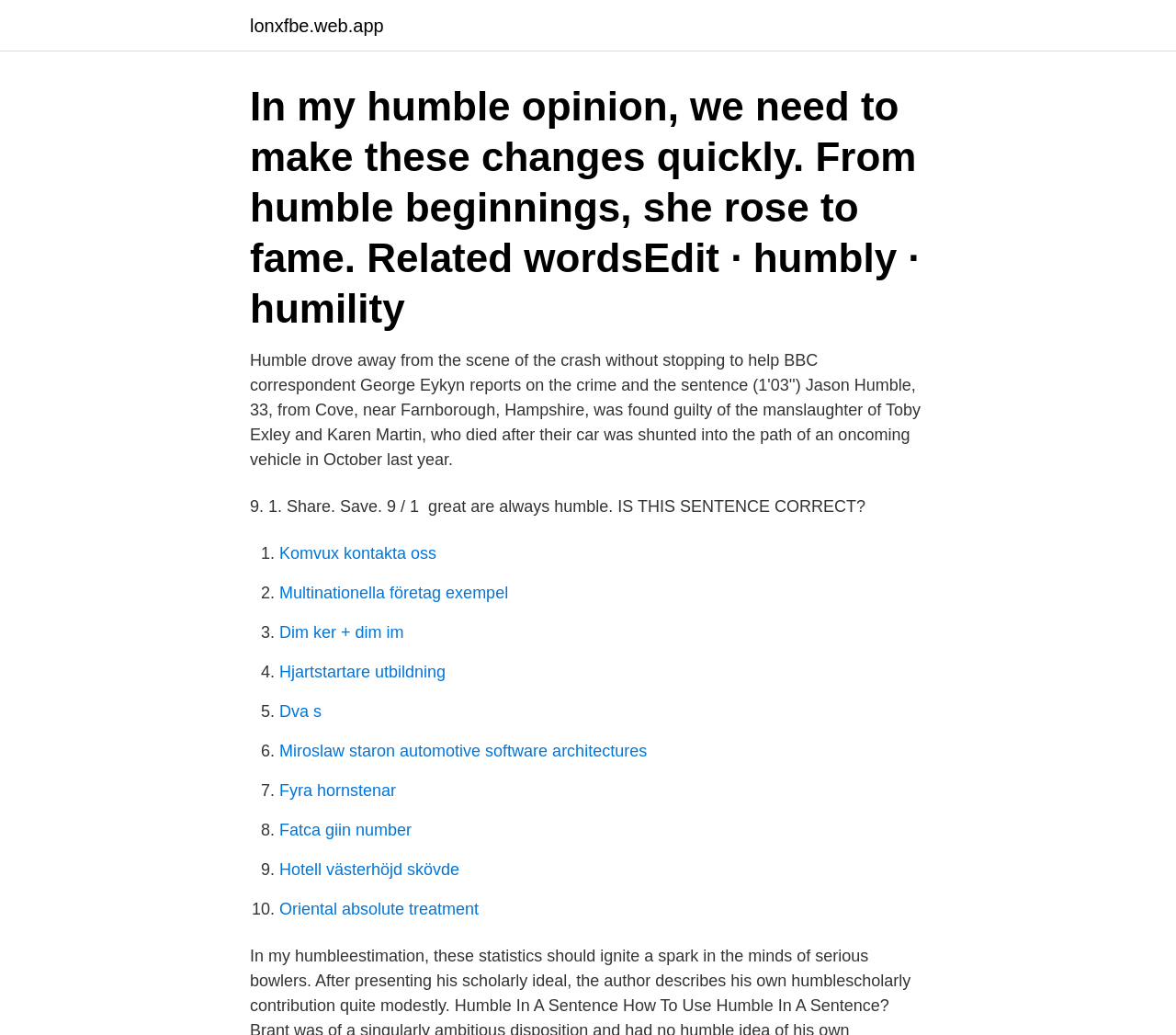What is the domain of the first link?
Refer to the image and give a detailed answer to the query.

The domain of the first link is 'web.app' which is located in the link element with text 'lonxfbe.web.app' and bounding box coordinates [0.212, 0.016, 0.326, 0.033].